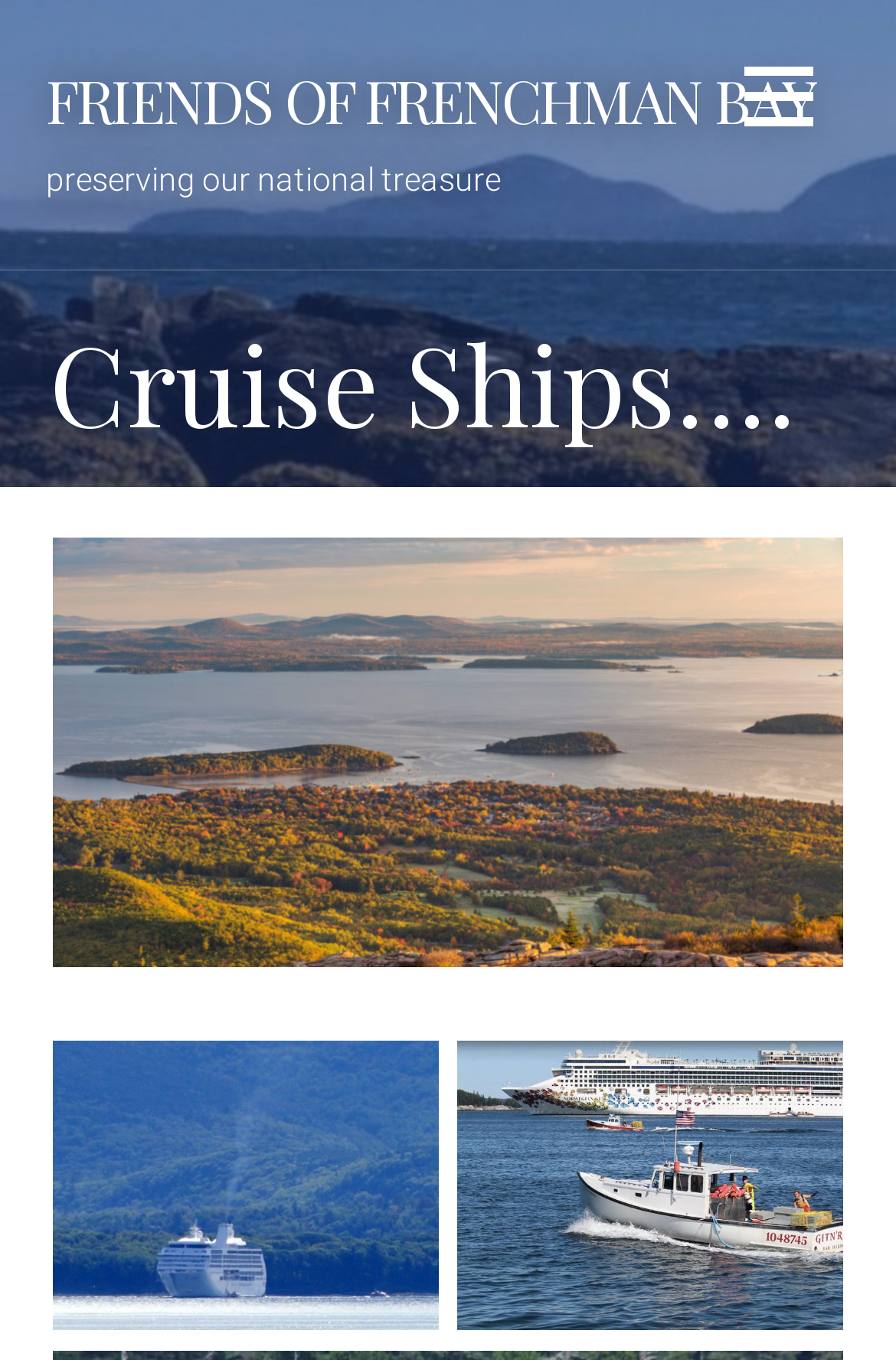Determine the bounding box coordinates for the UI element with the following description: "Friends of Frenchman Bay". The coordinates should be four float numbers between 0 and 1, represented as [left, top, right, bottom].

[0.051, 0.044, 0.912, 0.101]